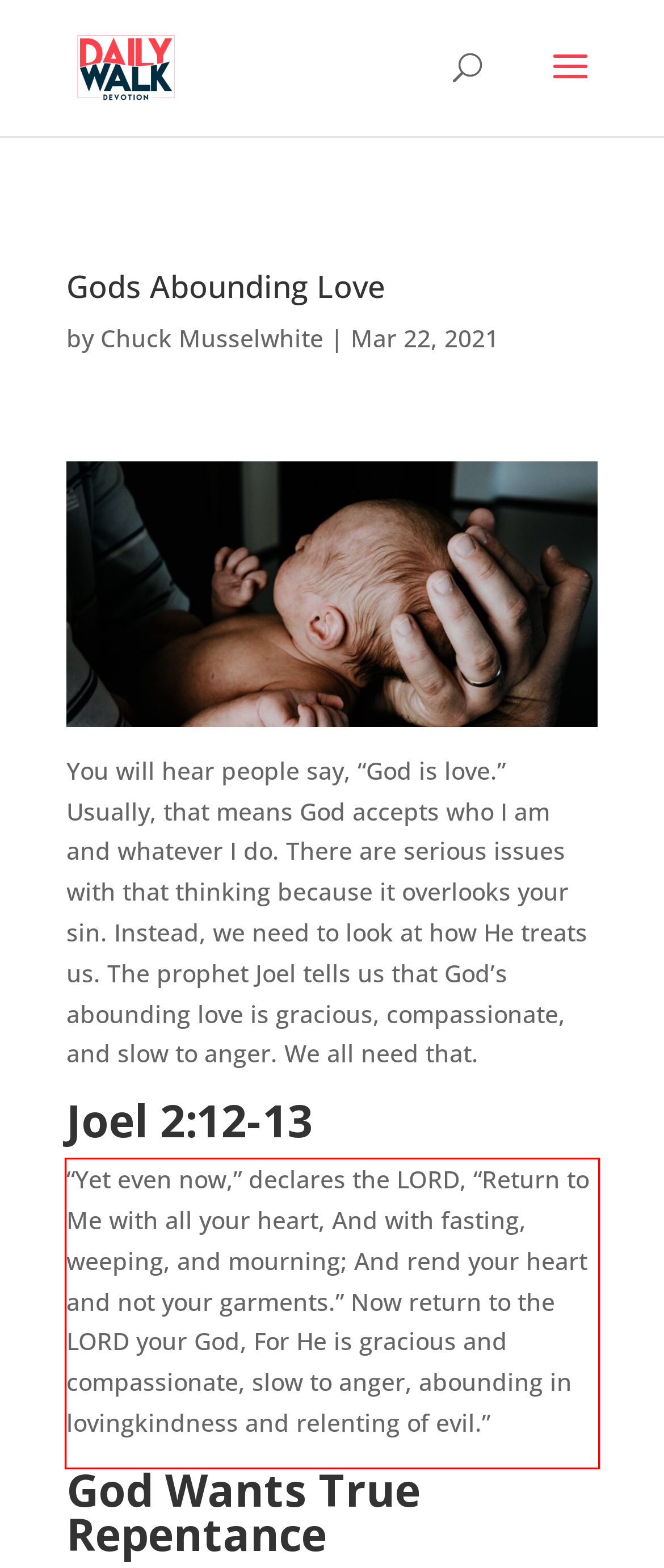Analyze the webpage screenshot and use OCR to recognize the text content in the red bounding box.

“Yet even now,” declares the LORD, “Return to Me with all your heart, And with fasting, weeping, and mourning; And rend your heart and not your garments.” Now return to the LORD your God, For He is gracious and compassionate, slow to anger, abounding in lovingkindness and relenting of evil.”